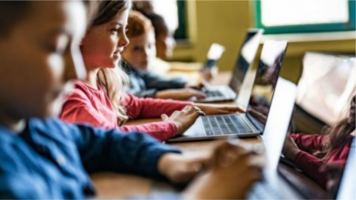What are the students doing?
Using the image as a reference, deliver a detailed and thorough answer to the question.

The image shows a group of students deeply engaged in using laptops, suggesting that they are involved in some kind of educational activity, such as collaborative tasks or individual projects, which is a common scenario in a modern educational environment.